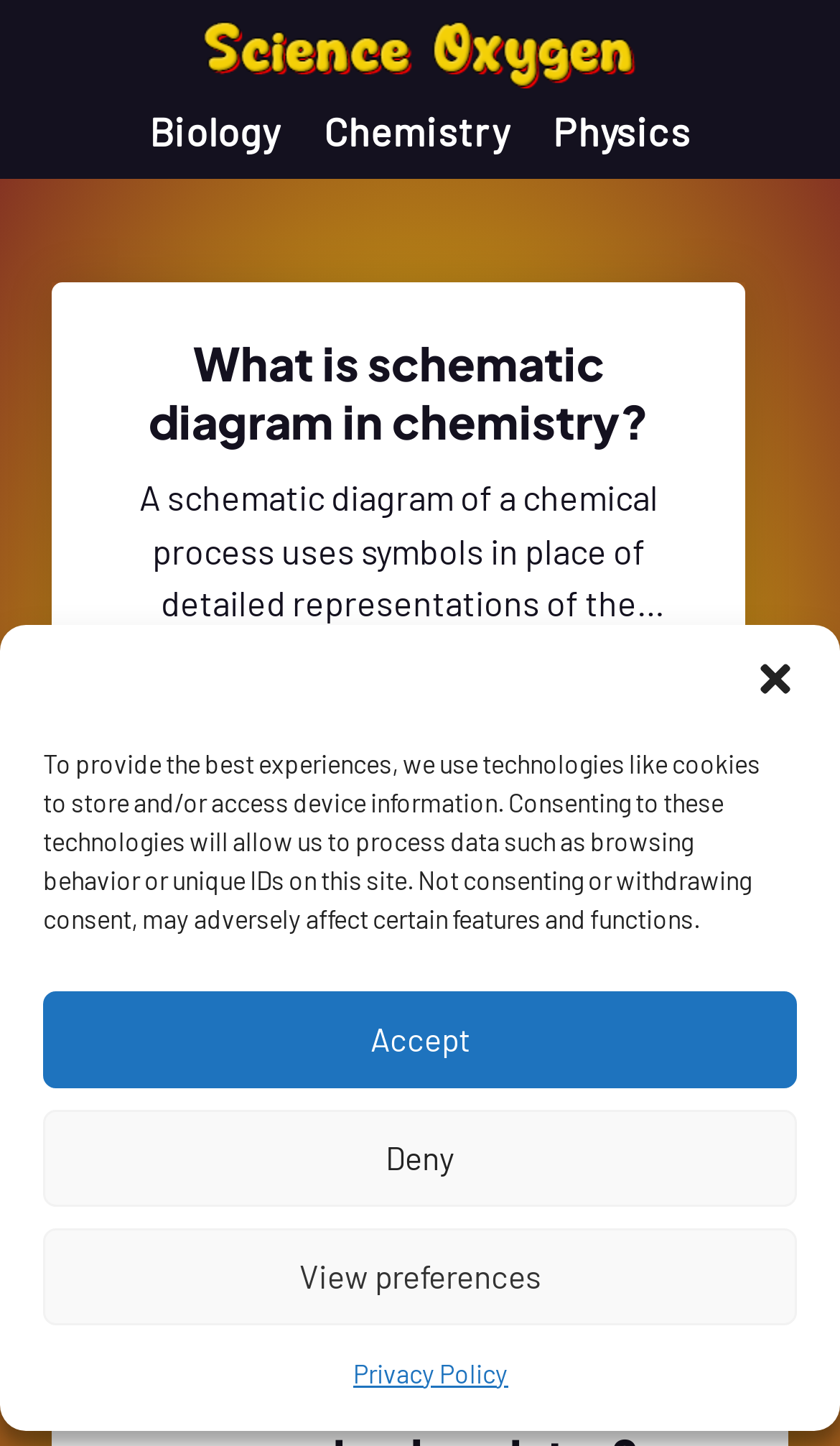Determine the bounding box coordinates of the region to click in order to accomplish the following instruction: "View the article on practical chemistry". Provide the coordinates as four float numbers between 0 and 1, specifically [left, top, right, bottom].

[0.123, 0.567, 0.826, 0.649]